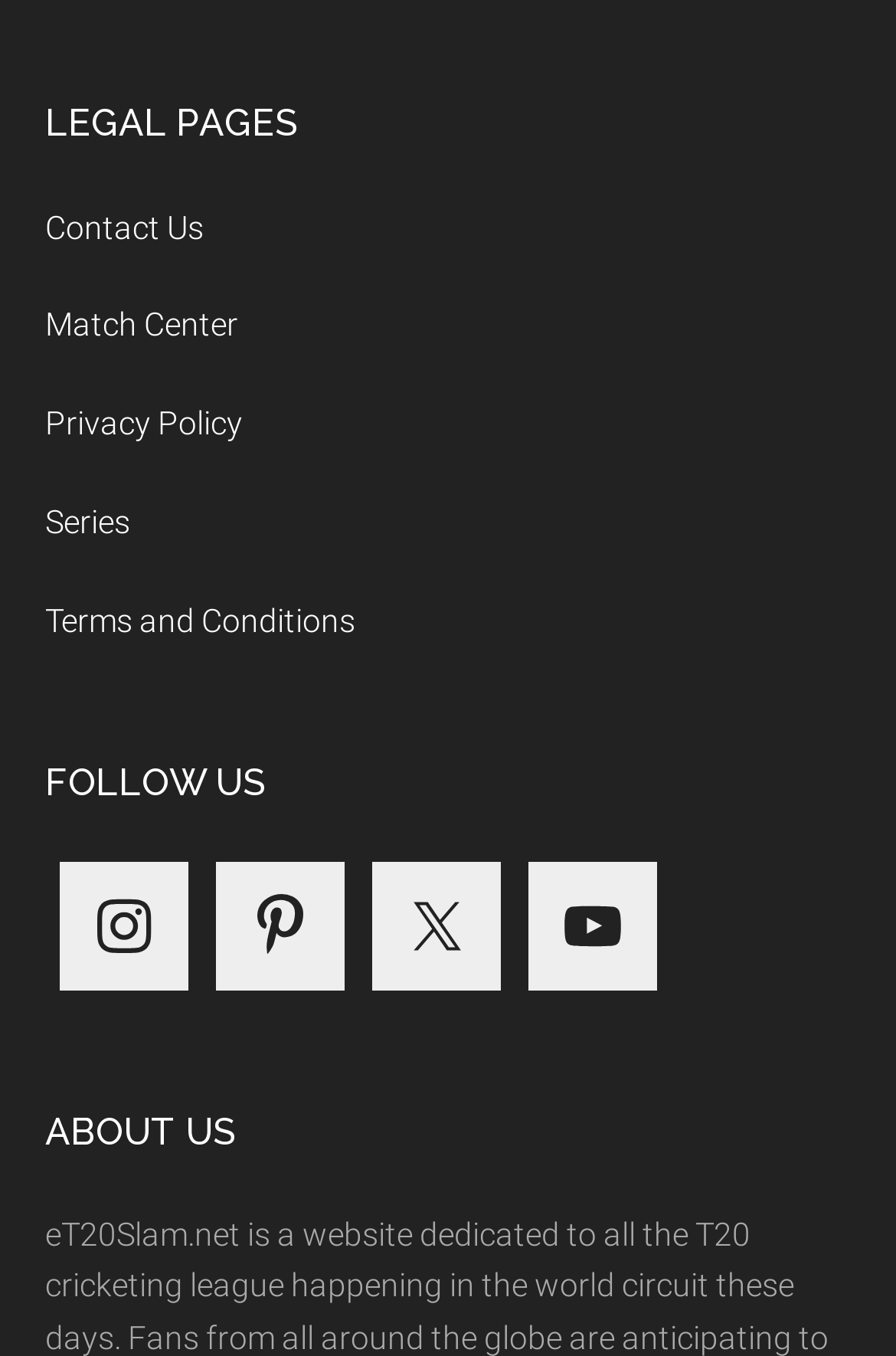How many social media links are there?
Based on the image, answer the question in a detailed manner.

I counted the number of social media links by looking at the links under the 'FOLLOW US' heading, which are Instagram, Pinterest, Twitter, and YouTube.